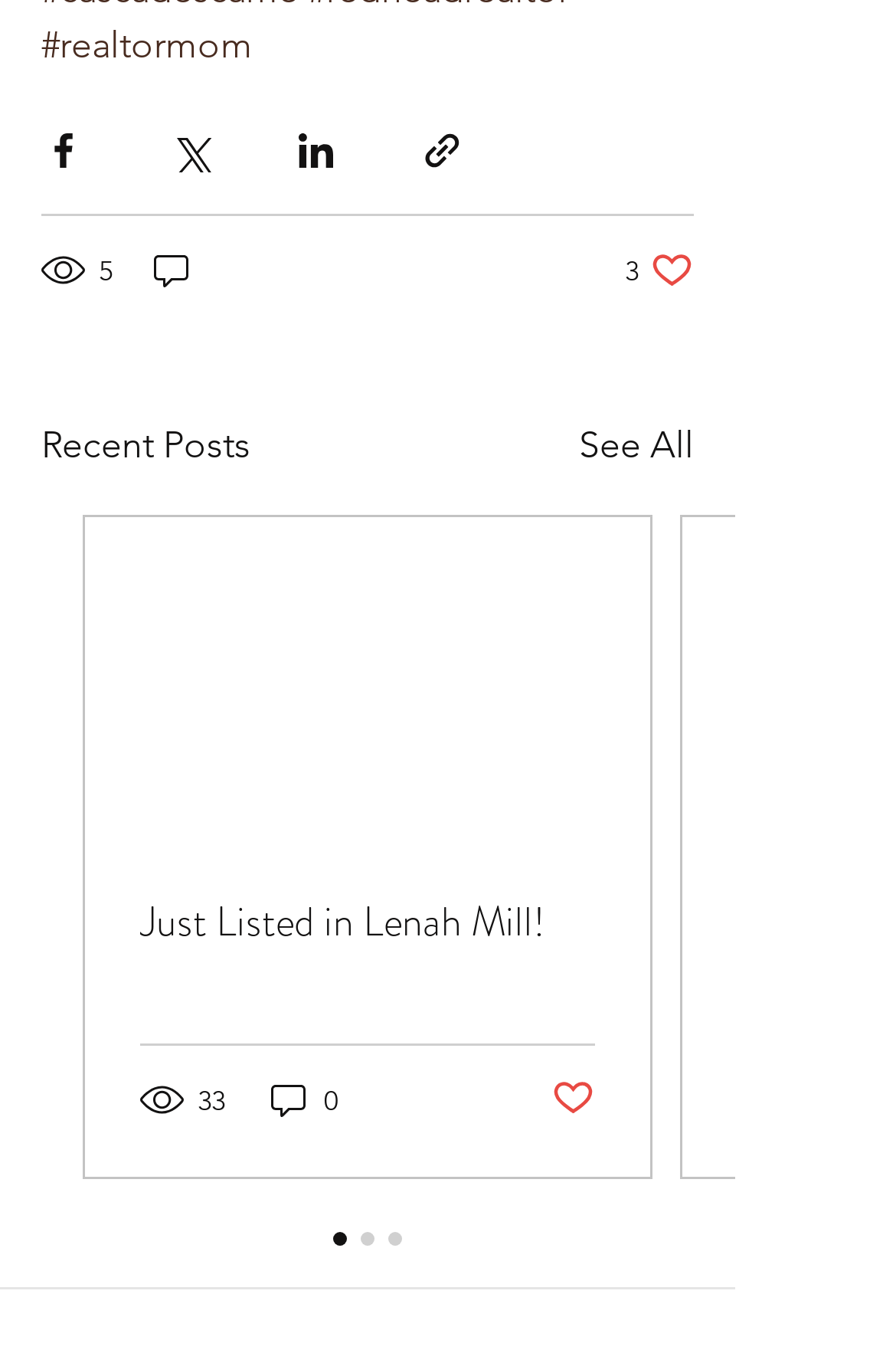Please identify the bounding box coordinates of the element's region that should be clicked to execute the following instruction: "View recent posts". The bounding box coordinates must be four float numbers between 0 and 1, i.e., [left, top, right, bottom].

[0.046, 0.31, 0.279, 0.35]